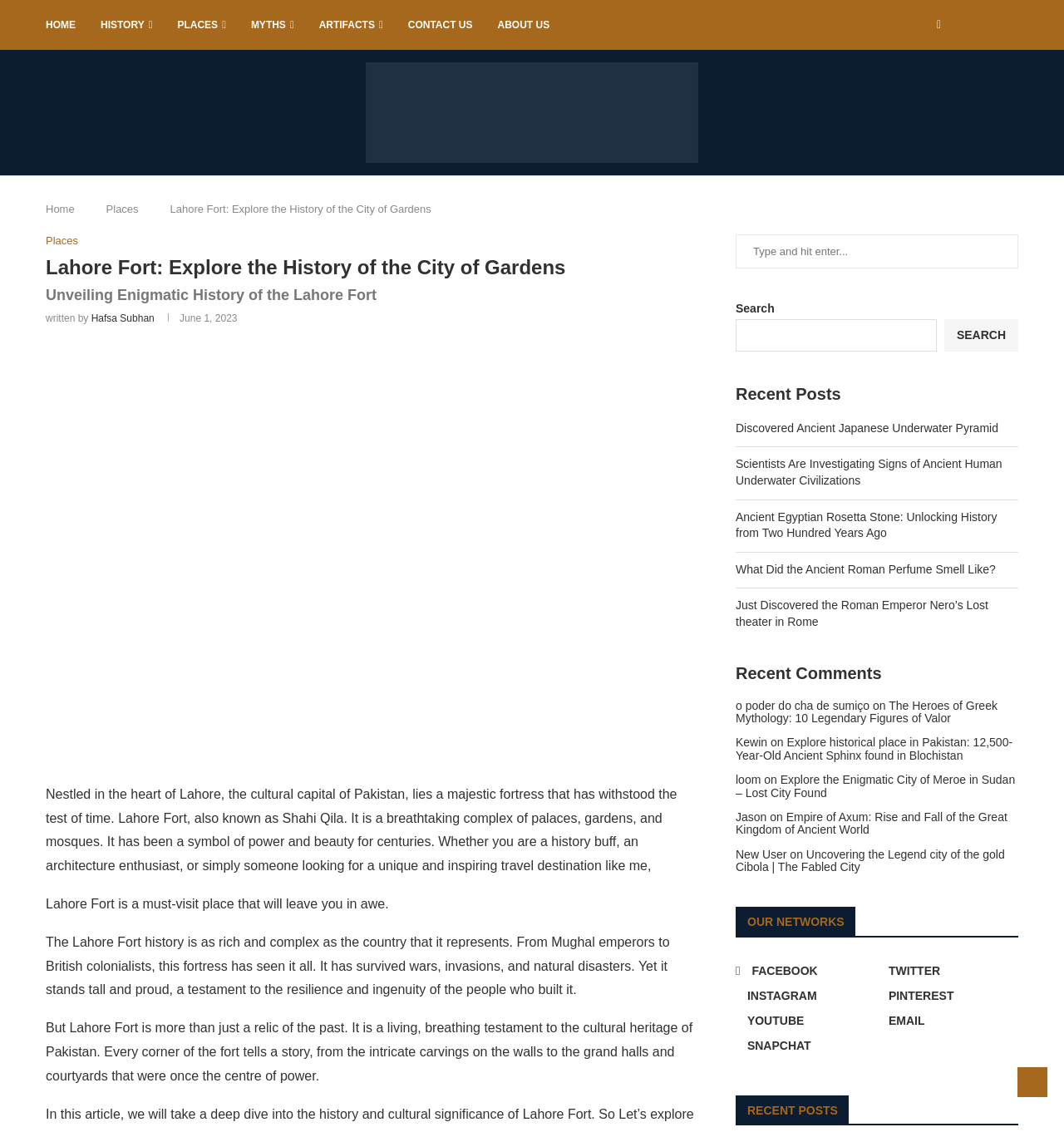Please locate the bounding box coordinates of the element that should be clicked to achieve the given instruction: "Explore the Recent Posts section".

[0.691, 0.34, 0.957, 0.357]